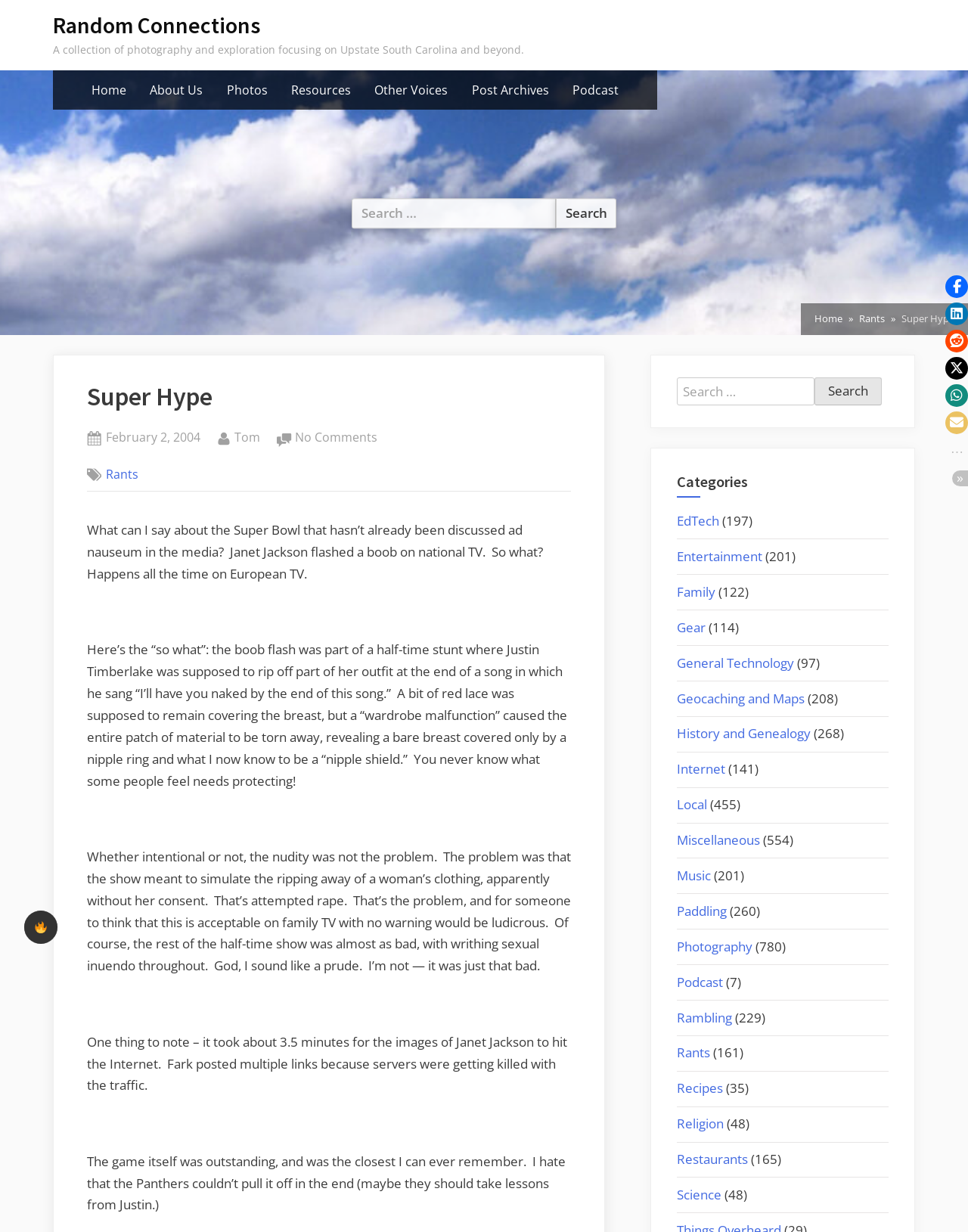Identify the bounding box coordinates of the region that needs to be clicked to carry out this instruction: "Go to Home page". Provide these coordinates as four float numbers ranging from 0 to 1, i.e., [left, top, right, bottom].

[0.086, 0.06, 0.139, 0.086]